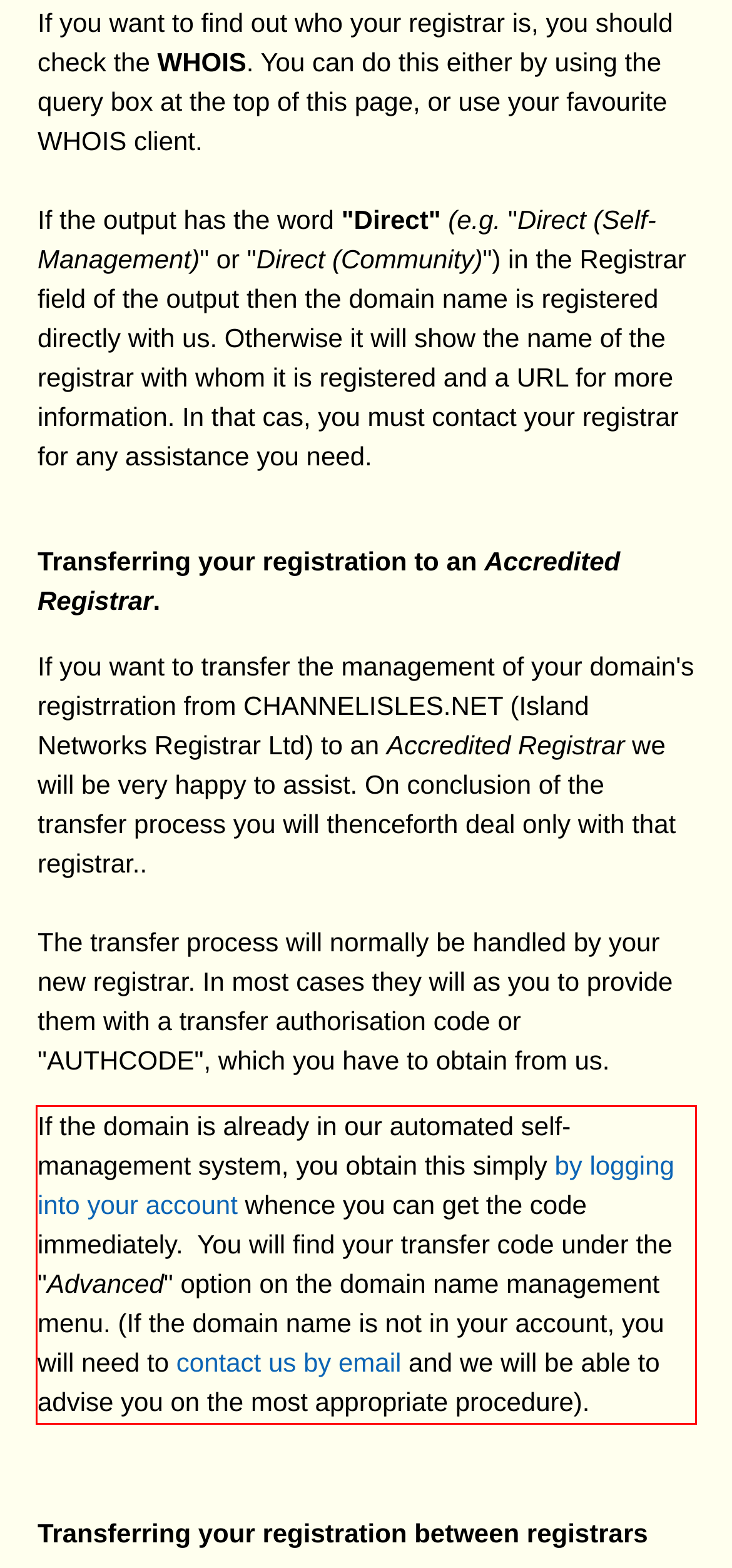Analyze the screenshot of a webpage where a red rectangle is bounding a UI element. Extract and generate the text content within this red bounding box.

If the domain is already in our automated self-management system, you obtain this simply by logging into your account whence you can get the code immediately. You will find your transfer code under the "Advanced" option on the domain name management menu. (If the domain name is not in your account, you will need to contact us by email and we will be able to advise you on the most appropriate procedure).